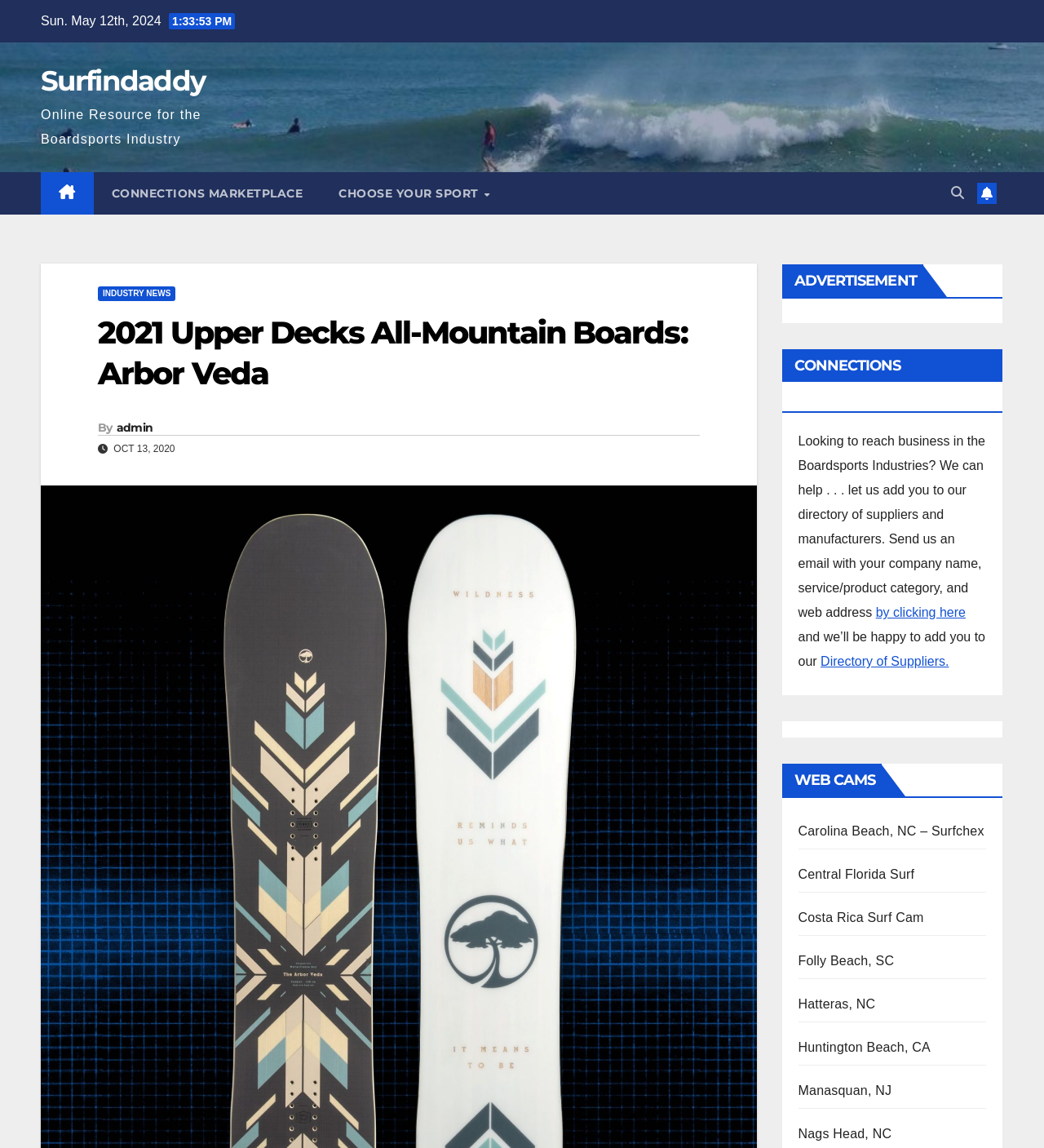Determine the bounding box coordinates of the area to click in order to meet this instruction: "Contact admin".

[0.111, 0.366, 0.146, 0.378]